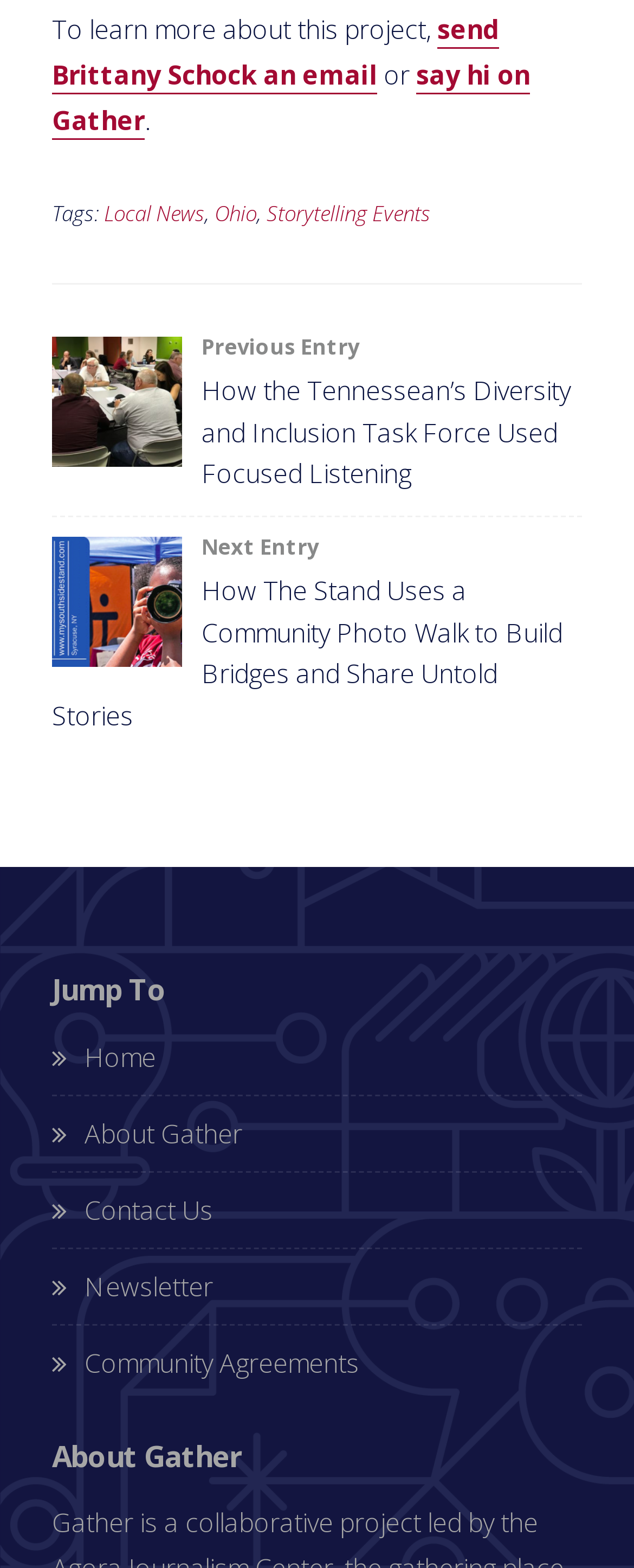How can you contact Brittany Schock?
Please answer the question with as much detail and depth as you can.

The link element with the text 'send Brittany Schock an email' suggests that one way to contact Brittany Schock is by sending an email.